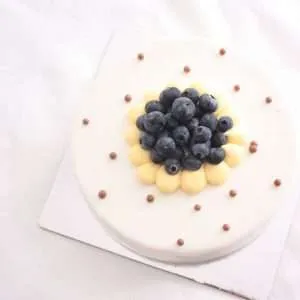Describe the image in great detail, covering all key points.

This image showcases a beautifully decorated dessert known as the "Mont blanc gluten free cake with blueberries and cream." The cake features a smooth, white frosting that creates a clean and elegant appearance. At the center, a generous cluster of fresh blueberries is artfully arranged, surrounded by a delicate piping of cream that adds a pop of color with its soft yellow hue. The cake is adorned with small, decorative edible pearls scattered around its surface, enhancing its aesthetic appeal. Perfect for any celebration, this gluten-free treat offers a delightful blend of flavors and textures that are sure to please any dessert lover.